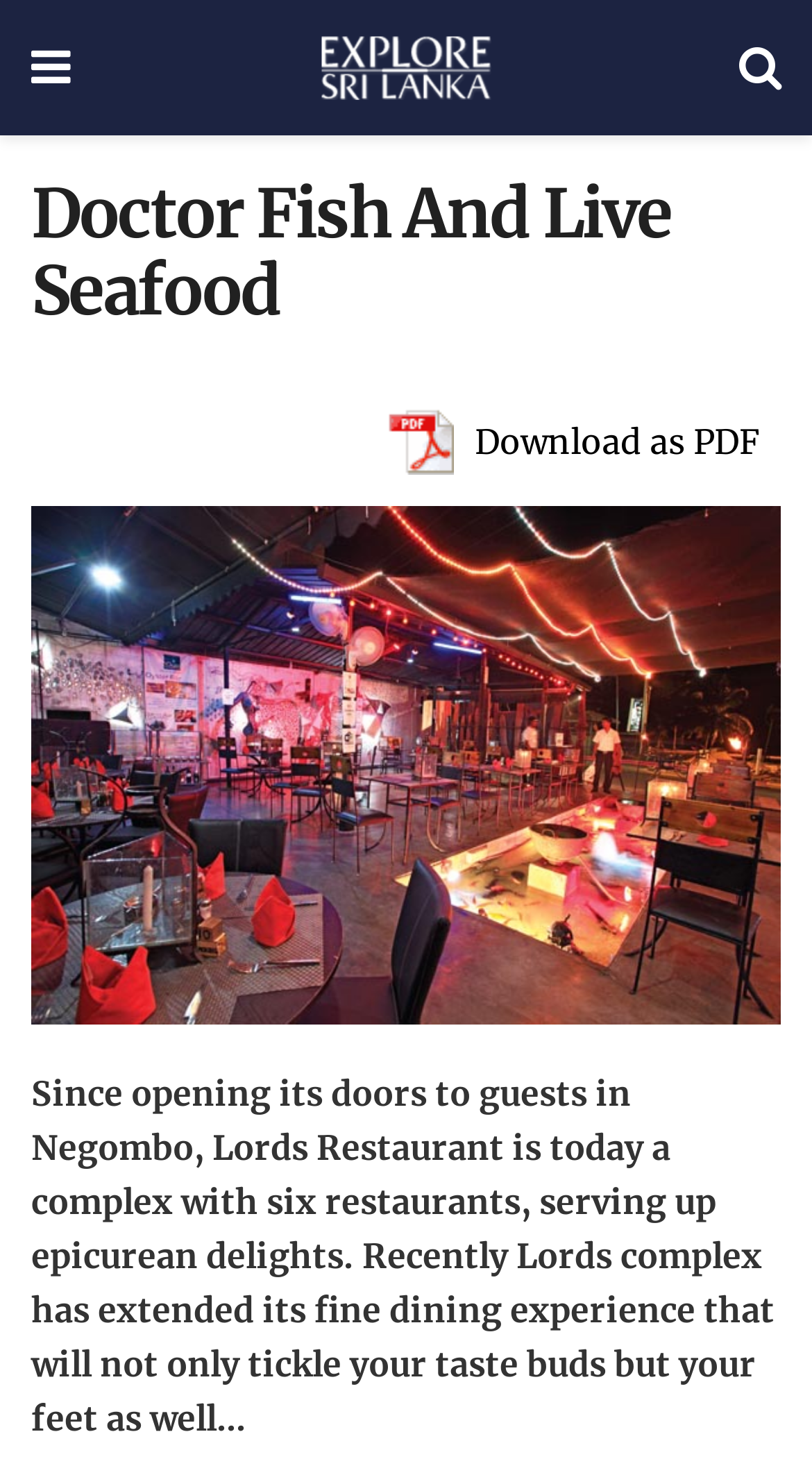Determine the bounding box coordinates (top-left x, top-left y, bottom-right x, bottom-right y) of the UI element described in the following text: Download as PDF

[0.451, 0.272, 0.962, 0.332]